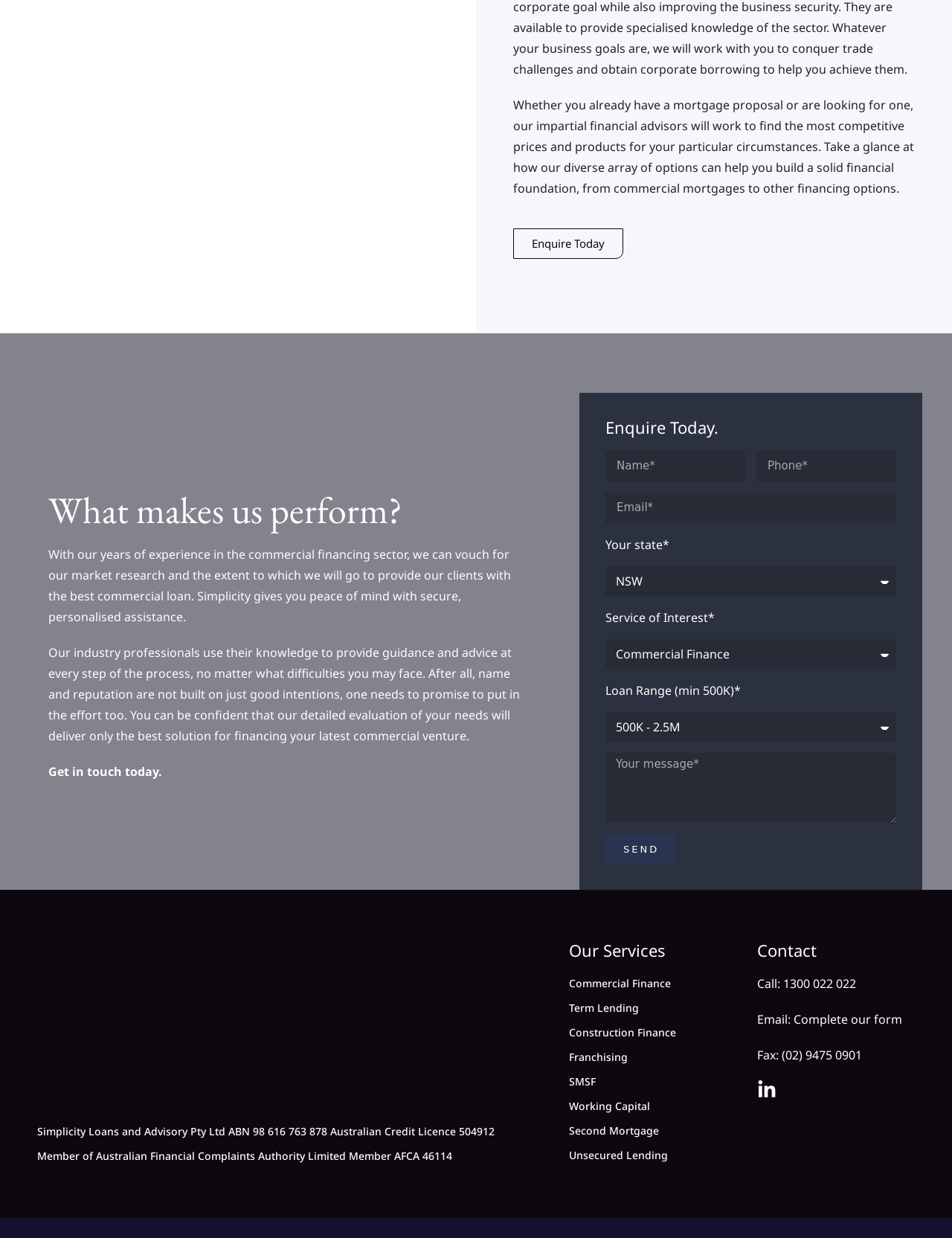Determine the bounding box coordinates of the section to be clicked to follow the instruction: "Click Enquire Today". The coordinates should be given as four float numbers between 0 and 1, formatted as [left, top, right, bottom].

[0.539, 0.185, 0.655, 0.209]